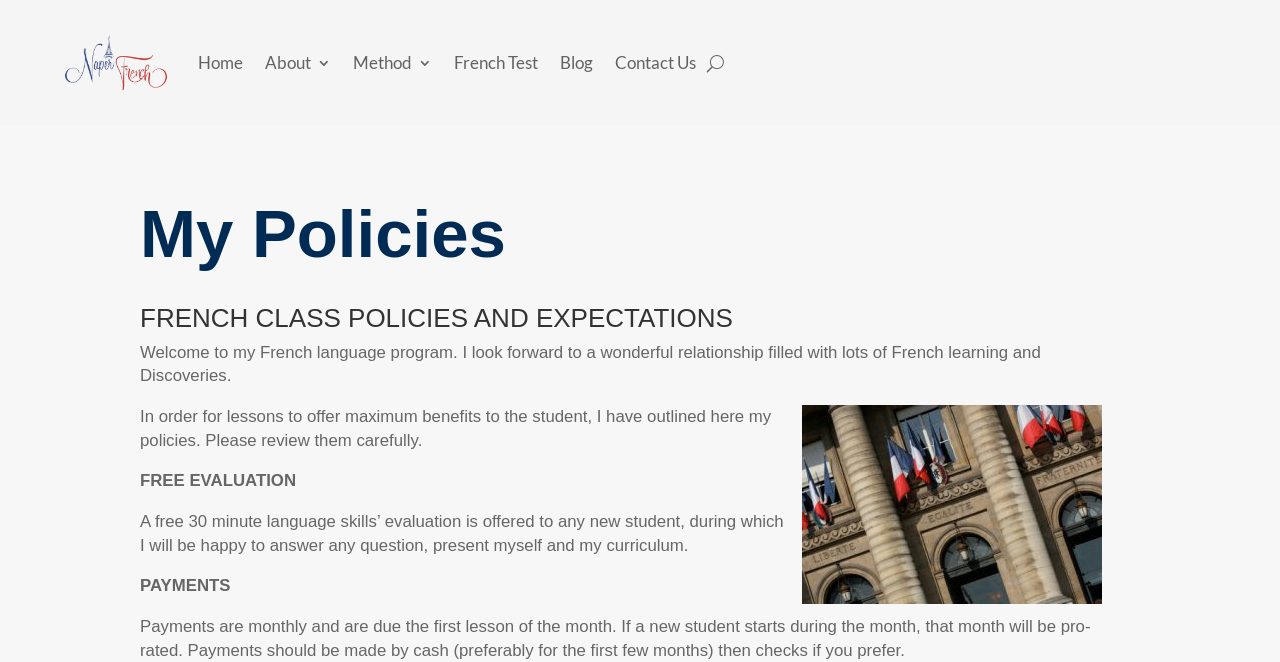Determine the bounding box coordinates for the UI element matching this description: "French Test".

[0.354, 0.038, 0.42, 0.153]